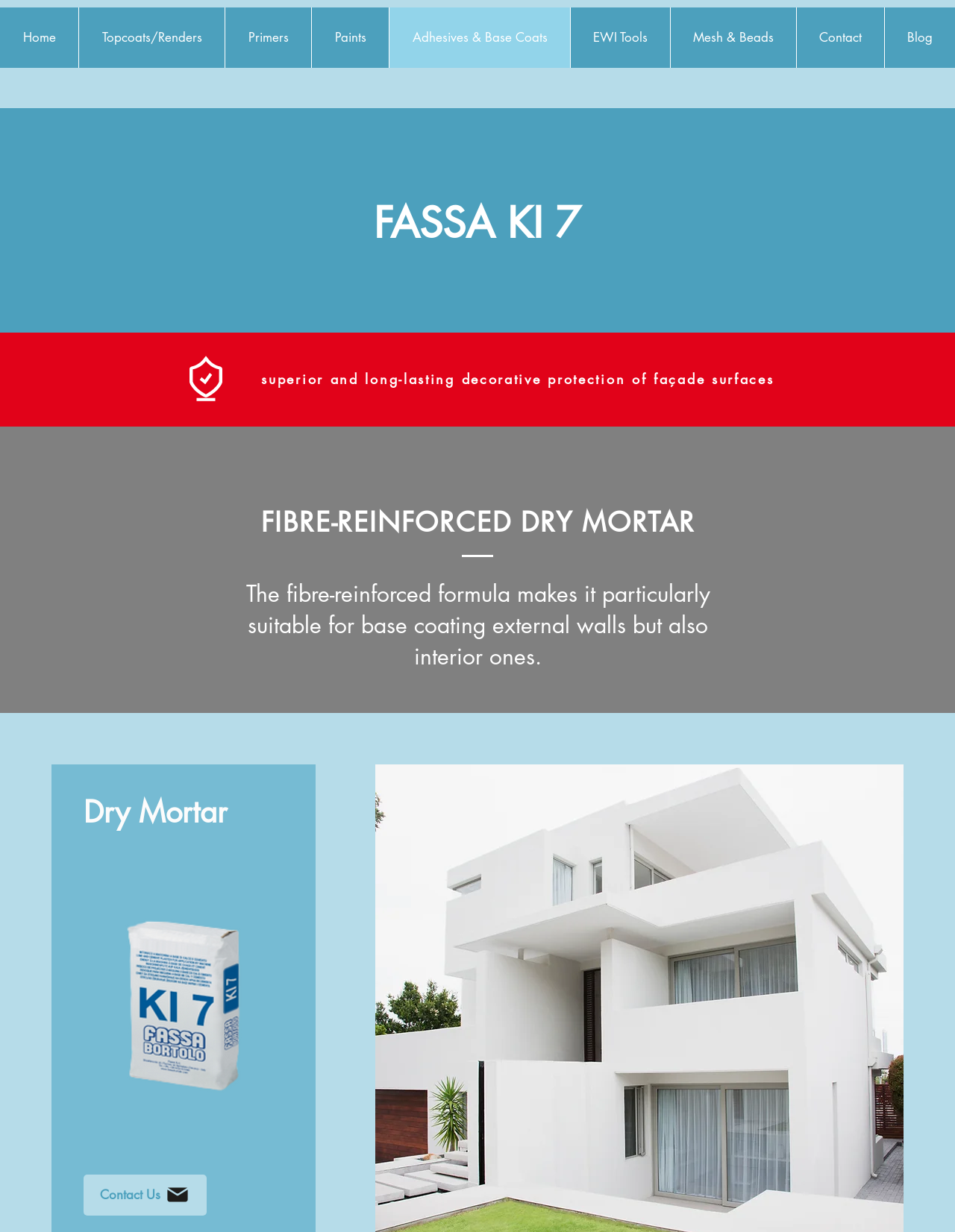What is the product name on the webpage? Refer to the image and provide a one-word or short phrase answer.

FASSA KI 7